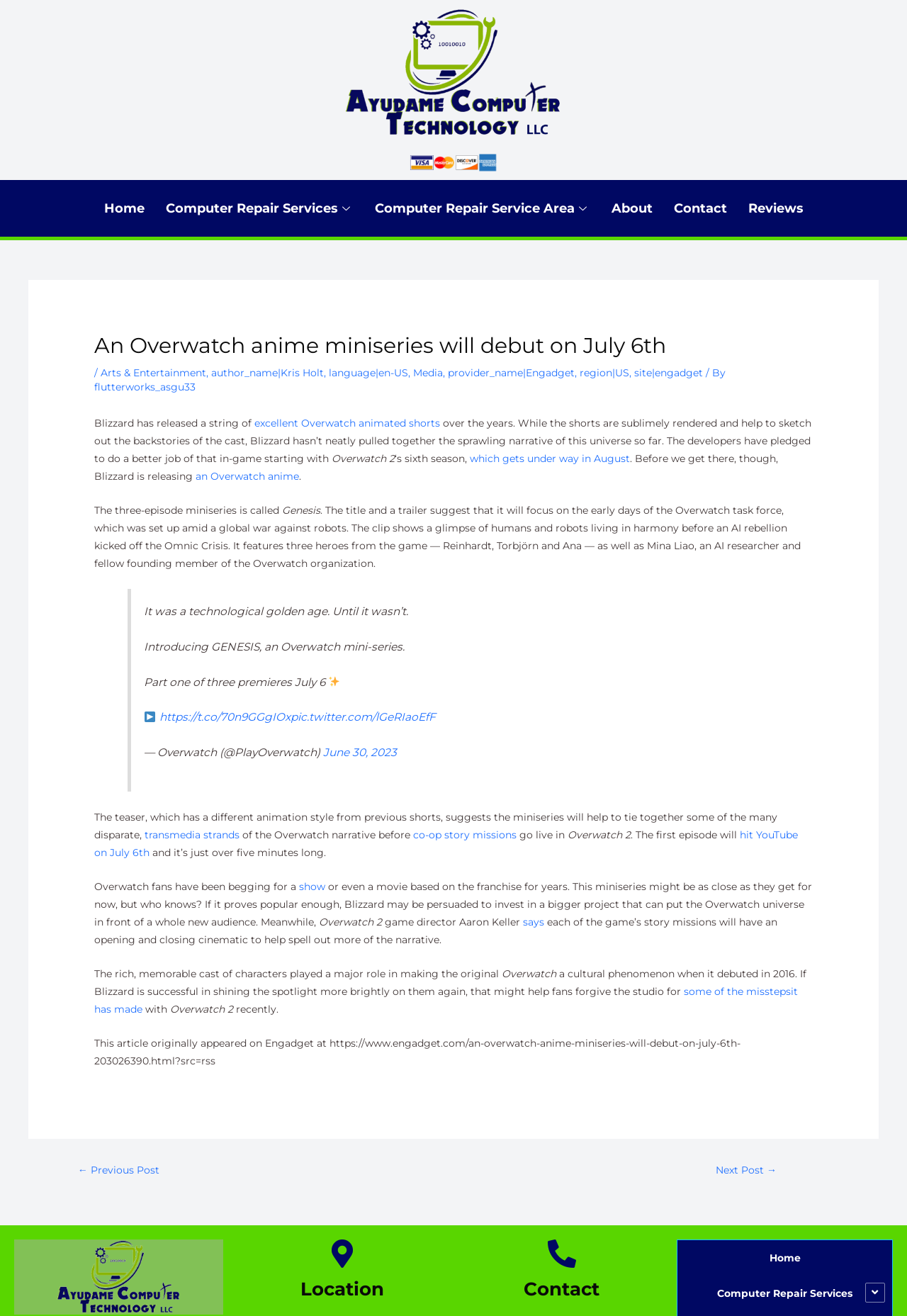Find the bounding box coordinates of the element's region that should be clicked in order to follow the given instruction: "Go to Next Post". The coordinates should consist of four float numbers between 0 and 1, i.e., [left, top, right, bottom].

None